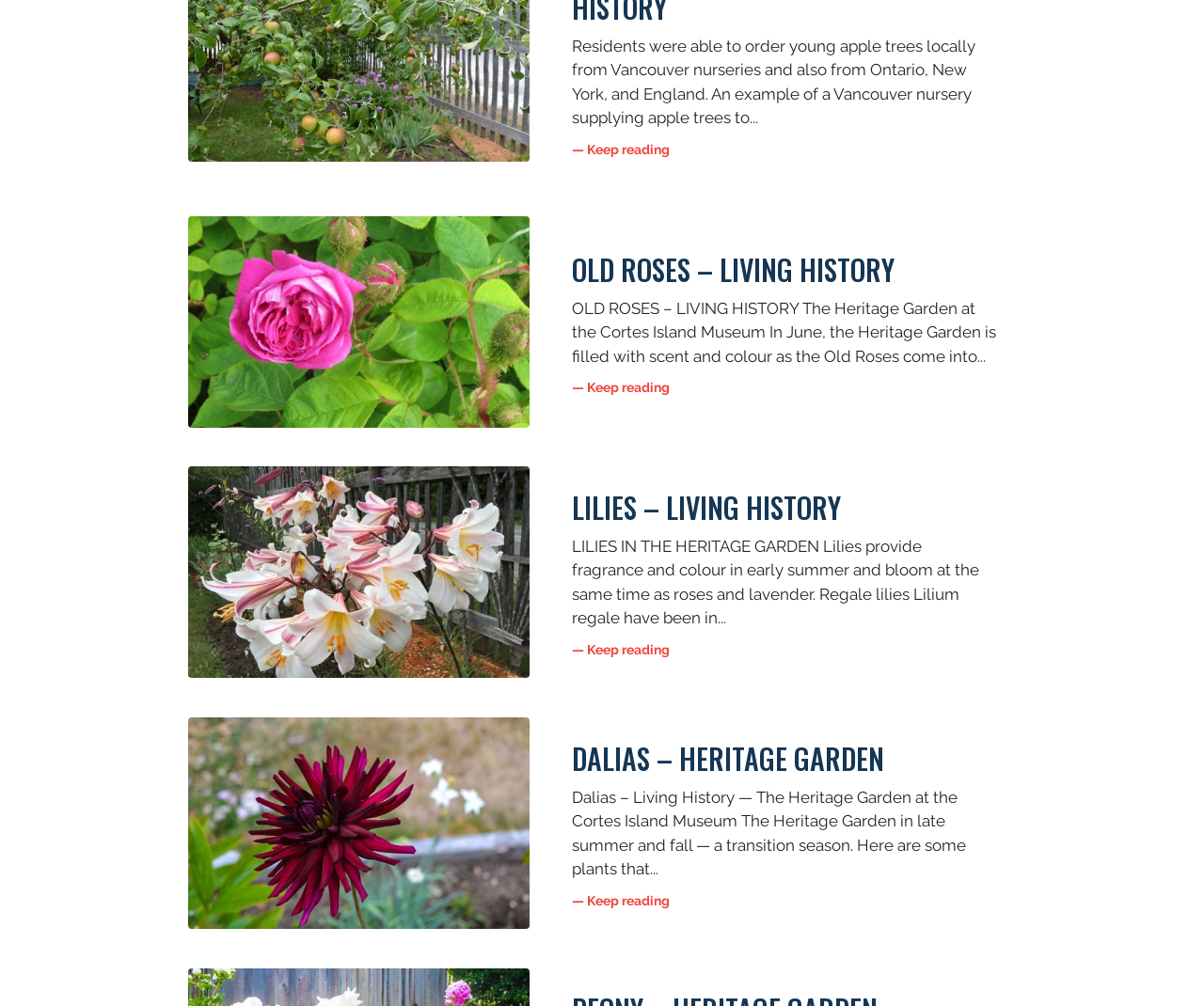Bounding box coordinates are specified in the format (top-left x, top-left y, bottom-right x, bottom-right y). All values are floating point numbers bounded between 0 and 1. Please provide the bounding box coordinate of the region this sentence describes: alt="Lilies – Living History"

[0.156, 0.463, 0.44, 0.674]